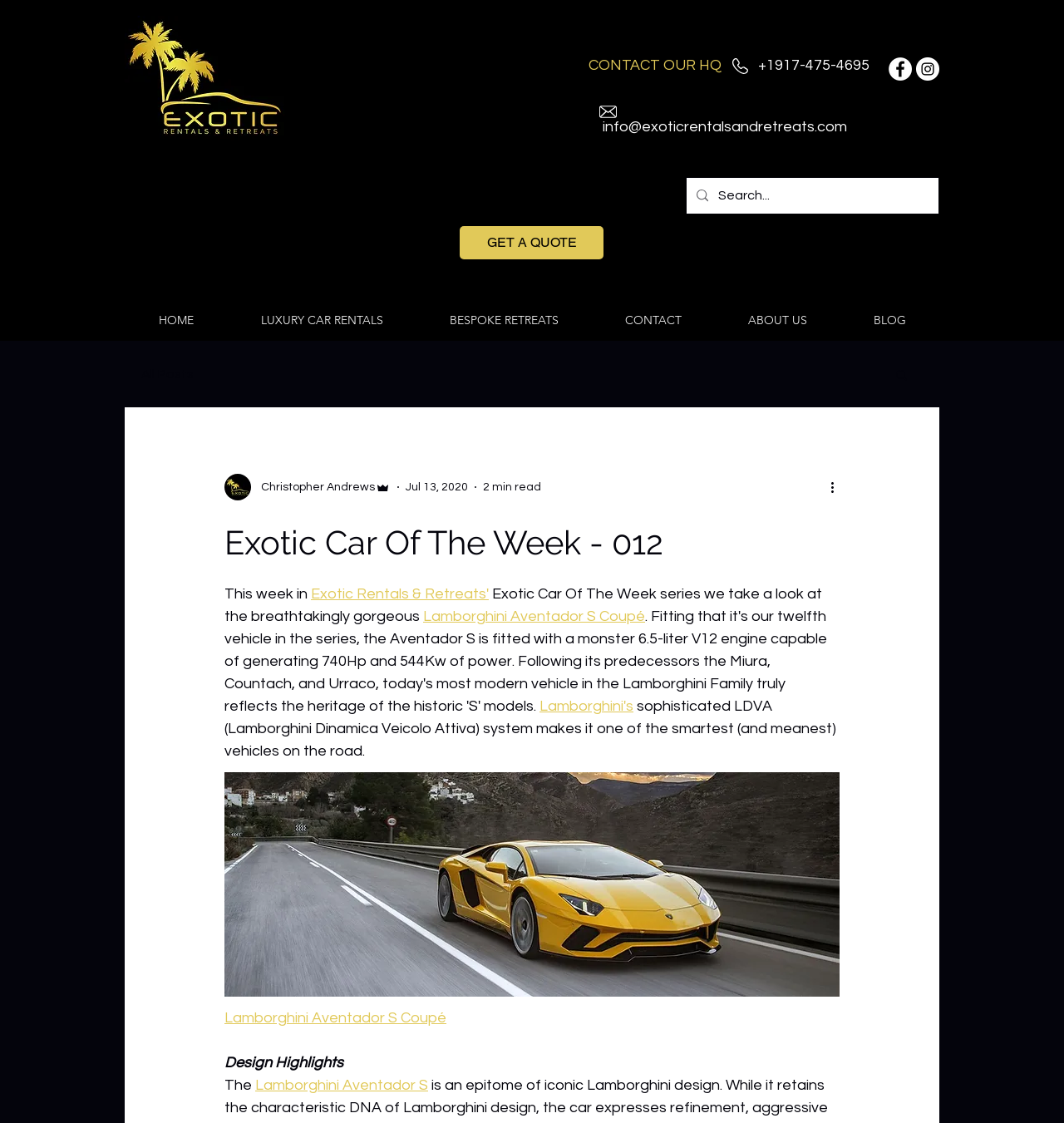Please find the main title text of this webpage.

Exotic Car Of The Week - 012